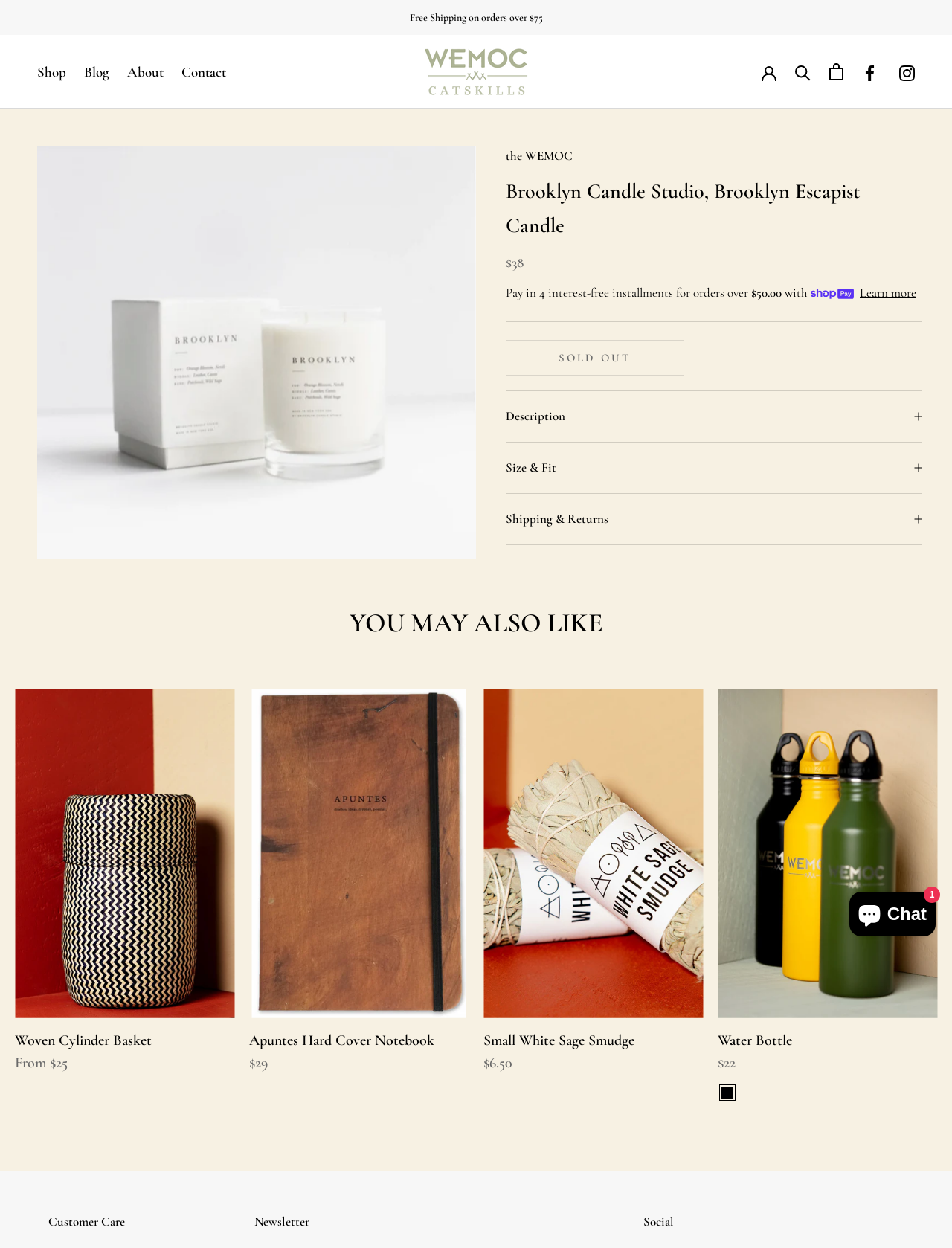Pinpoint the bounding box coordinates of the clickable area necessary to execute the following instruction: "Click on the 'Shop' link". The coordinates should be given as four float numbers between 0 and 1, namely [left, top, right, bottom].

[0.039, 0.051, 0.07, 0.064]